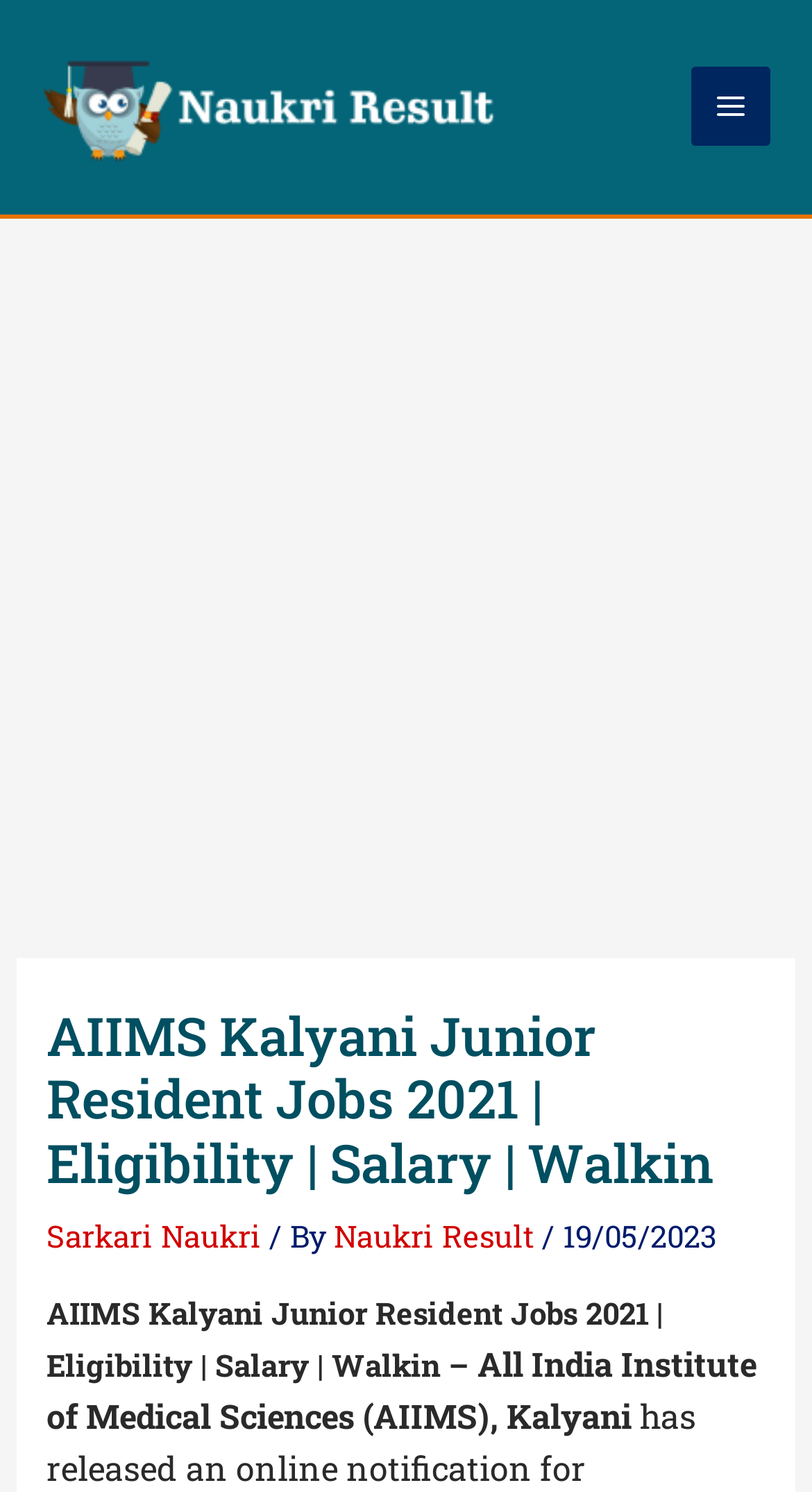Find the bounding box coordinates corresponding to the UI element with the description: "aria-label="Advertisement" name="aswift_1" title="Advertisement"". The coordinates should be formatted as [left, top, right, bottom], with values as floats between 0 and 1.

[0.0, 0.177, 1.0, 0.63]